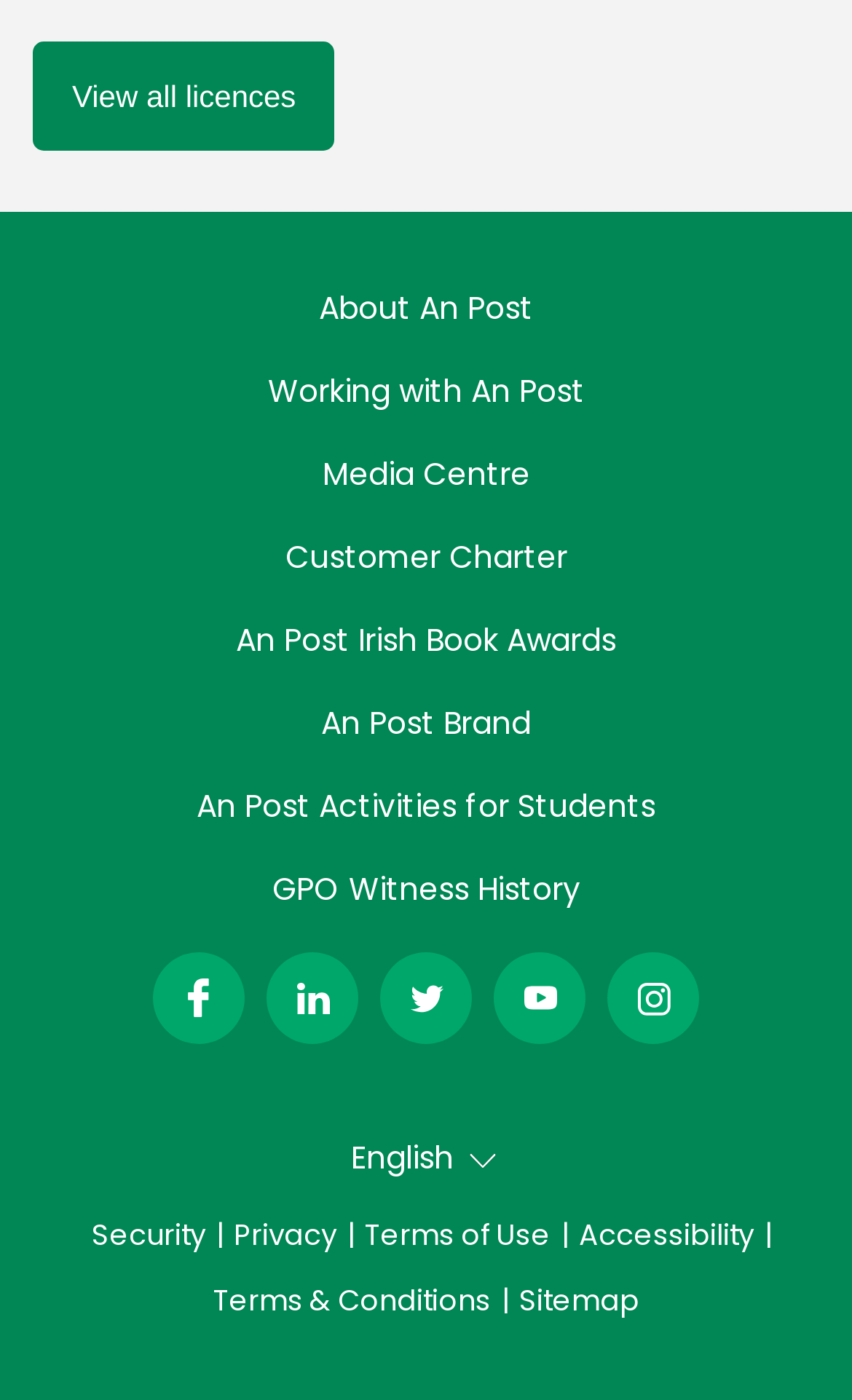Please find the bounding box coordinates of the element that needs to be clicked to perform the following instruction: "View all licences". The bounding box coordinates should be four float numbers between 0 and 1, represented as [left, top, right, bottom].

[0.038, 0.03, 0.394, 0.108]